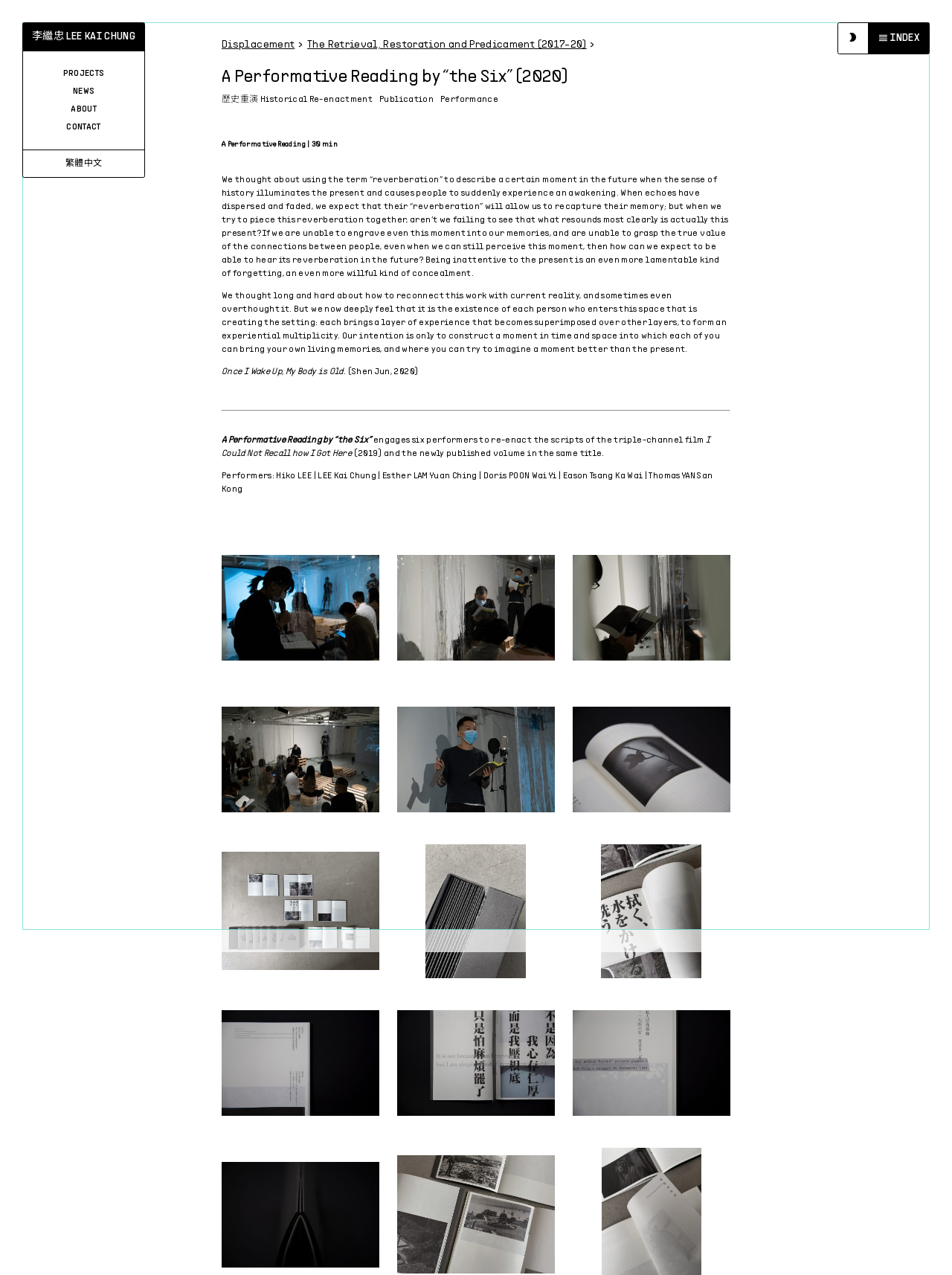Specify the bounding box coordinates of the area to click in order to follow the given instruction: "view A Performative Reading by “the Six” (2020)."

[0.267, 0.144, 0.635, 0.158]